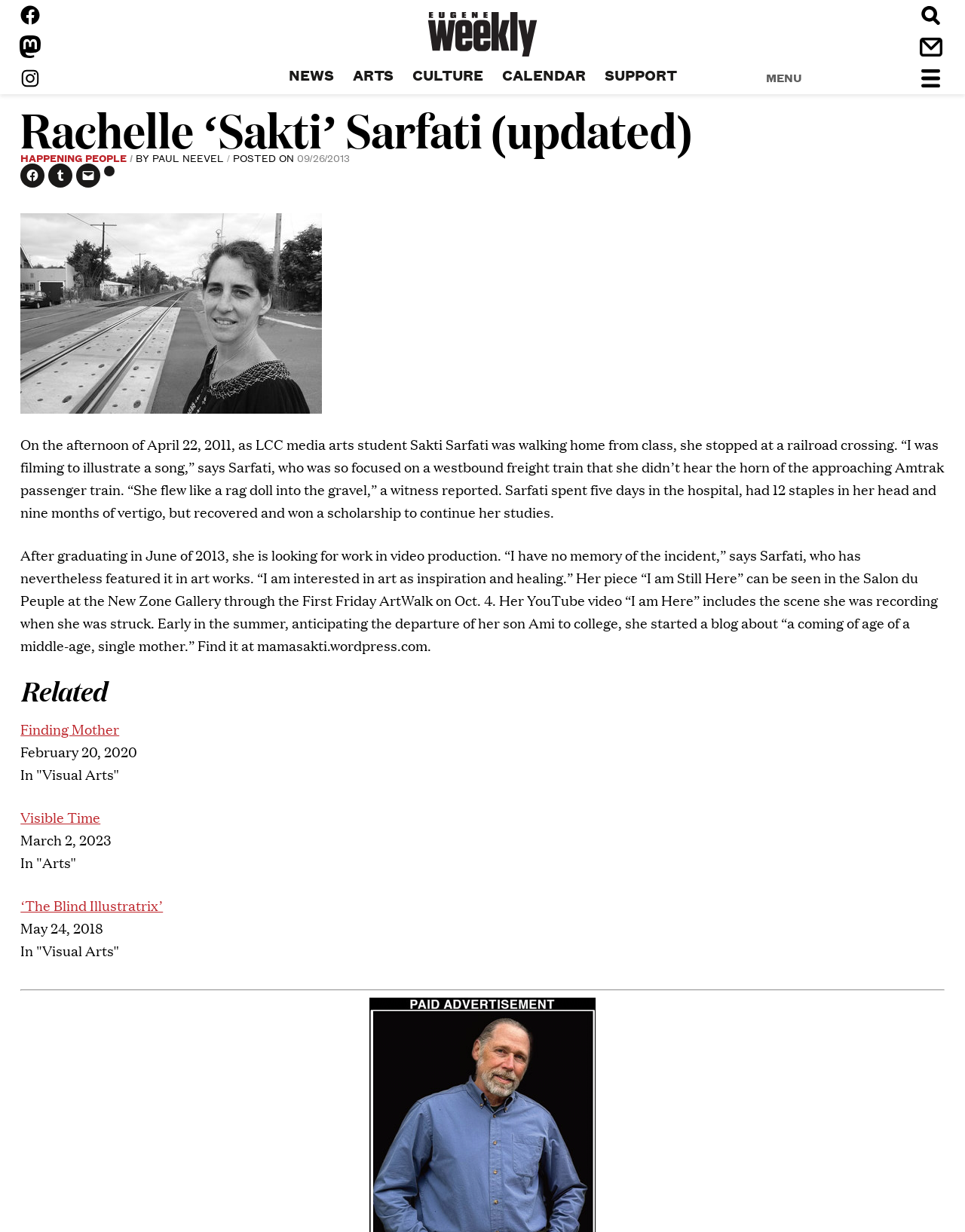Ascertain the bounding box coordinates for the UI element detailed here: "News". The coordinates should be provided as [left, top, right, bottom] with each value being a float between 0 and 1.

[0.289, 0.053, 0.355, 0.069]